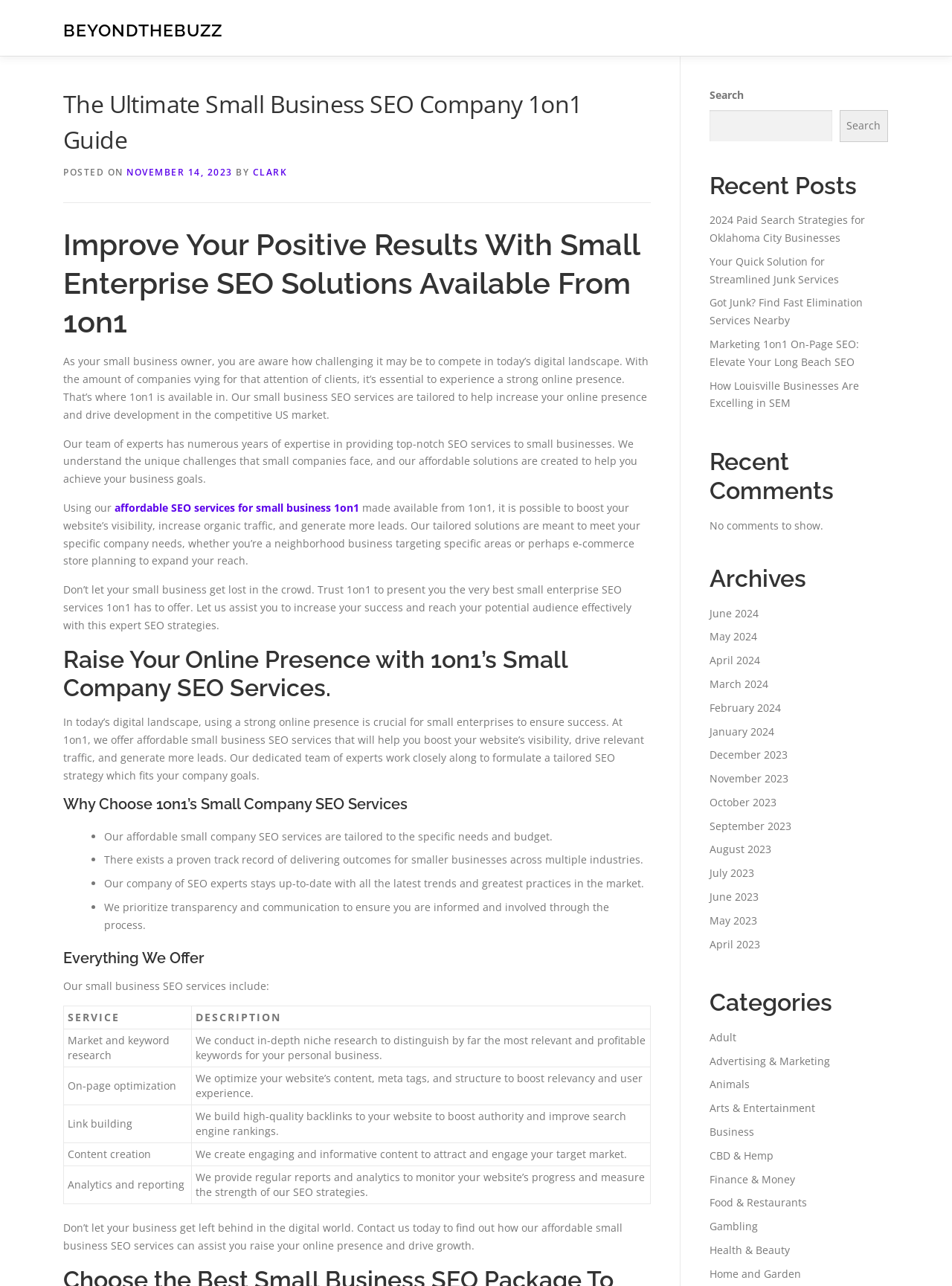Identify the bounding box coordinates for the element you need to click to achieve the following task: "Click on the 'Contact' link". Provide the bounding box coordinates as four float numbers between 0 and 1, in the form [left, top, right, bottom].

[0.055, 0.0, 0.185, 0.025]